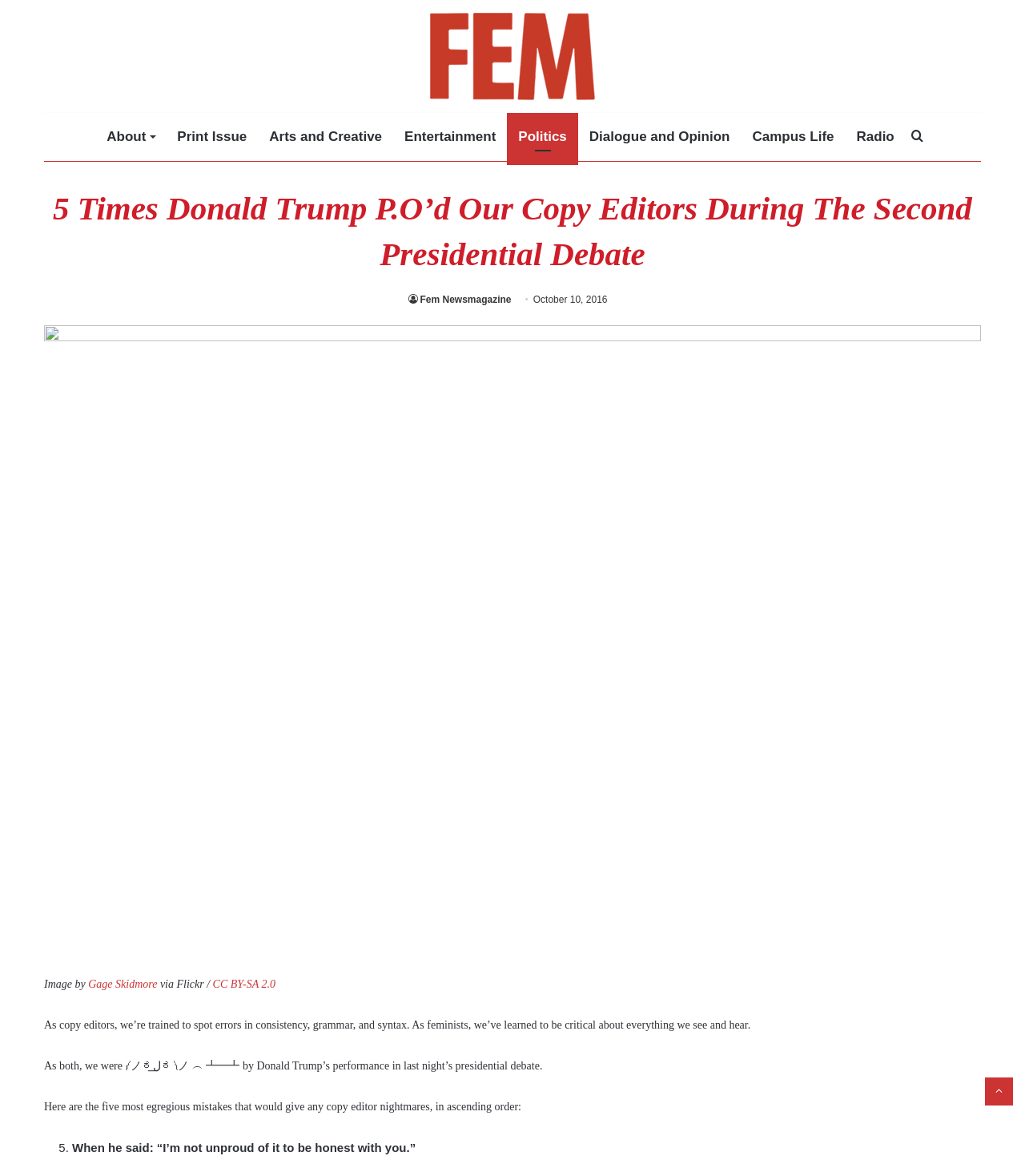Answer this question using a single word or a brief phrase:
How many mistakes are mentioned in the article?

5